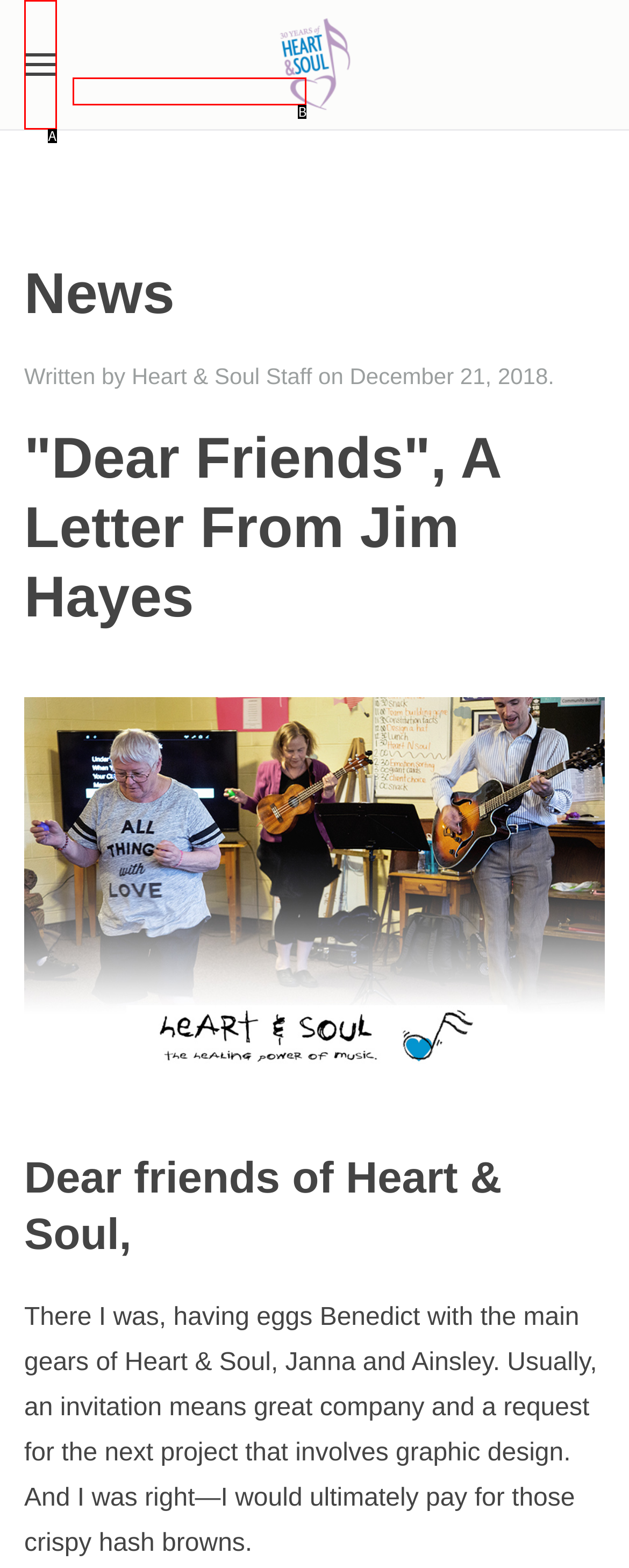Given the description: Skip to main content
Identify the letter of the matching UI element from the options.

B